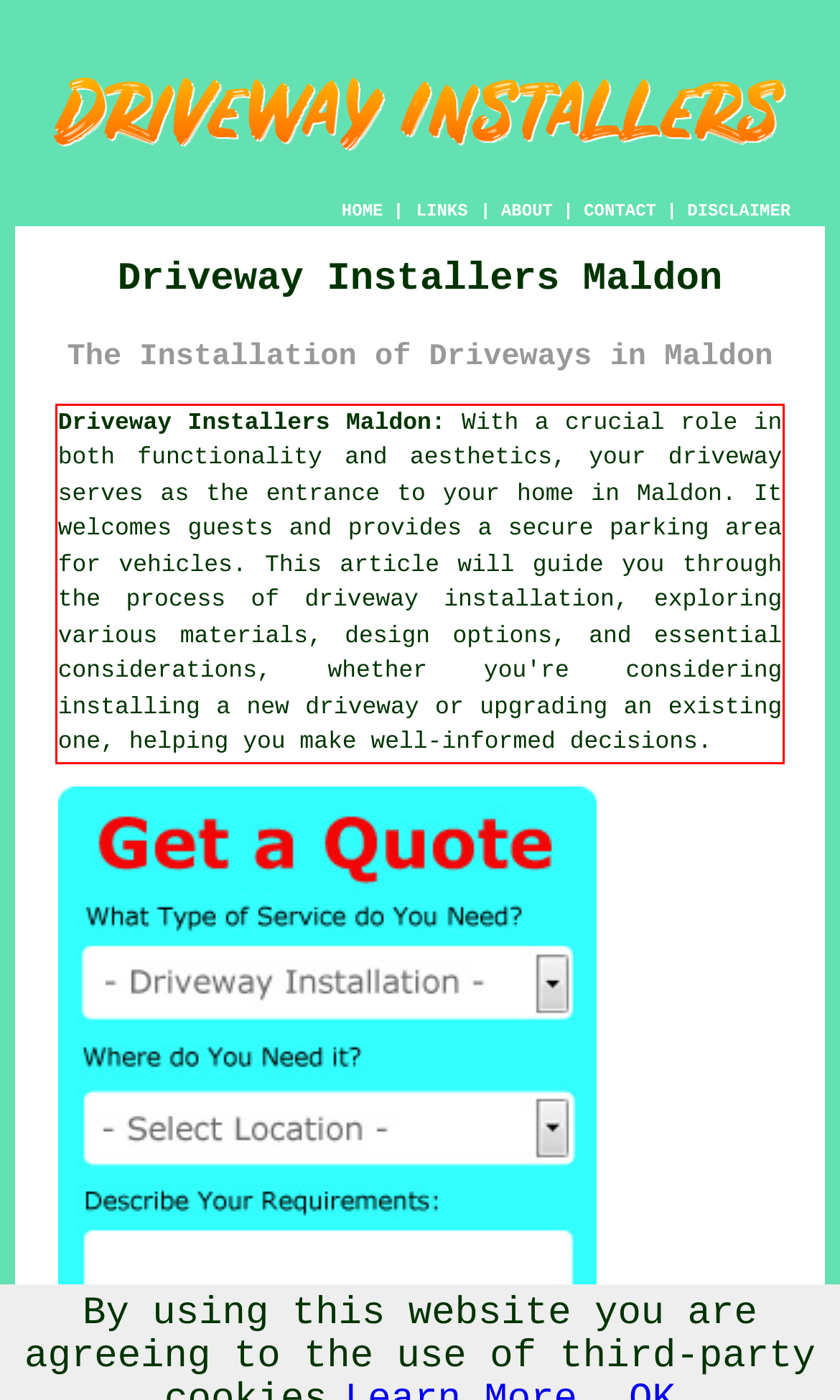By examining the provided screenshot of a webpage, recognize the text within the red bounding box and generate its text content.

Driveway Installers Maldon: With a crucial role in both functionality and aesthetics, your driveway serves as the entrance to your home in Maldon. It welcomes guests and provides a secure parking area for vehicles. This article will guide you through the process of driveway installation, exploring various materials, design options, and essential considerations, whether you're considering installing a new driveway or upgrading an existing one, helping you make well-informed decisions.